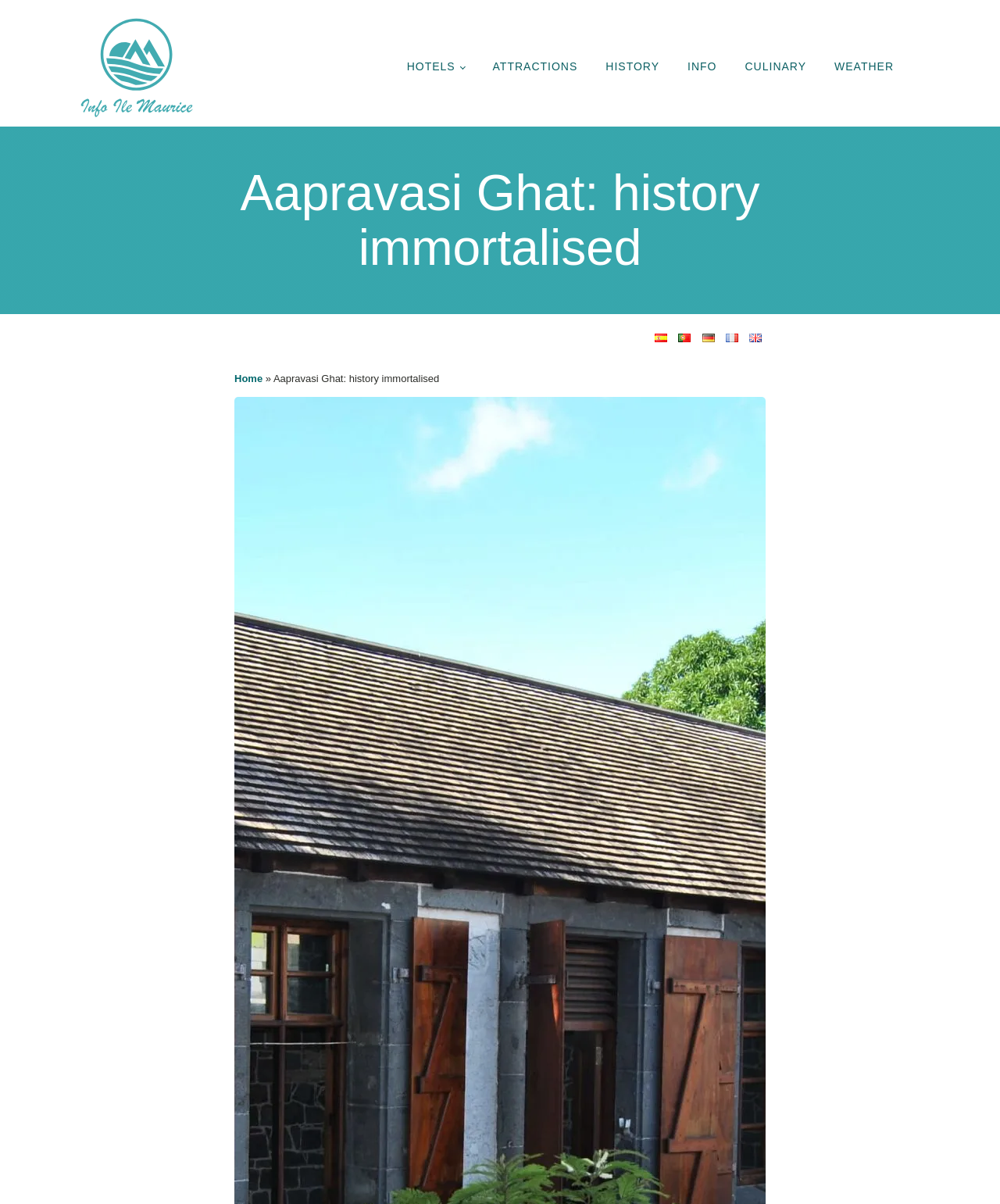Identify and provide the text content of the webpage's primary headline.

Aapravasi Ghat: history immortalised